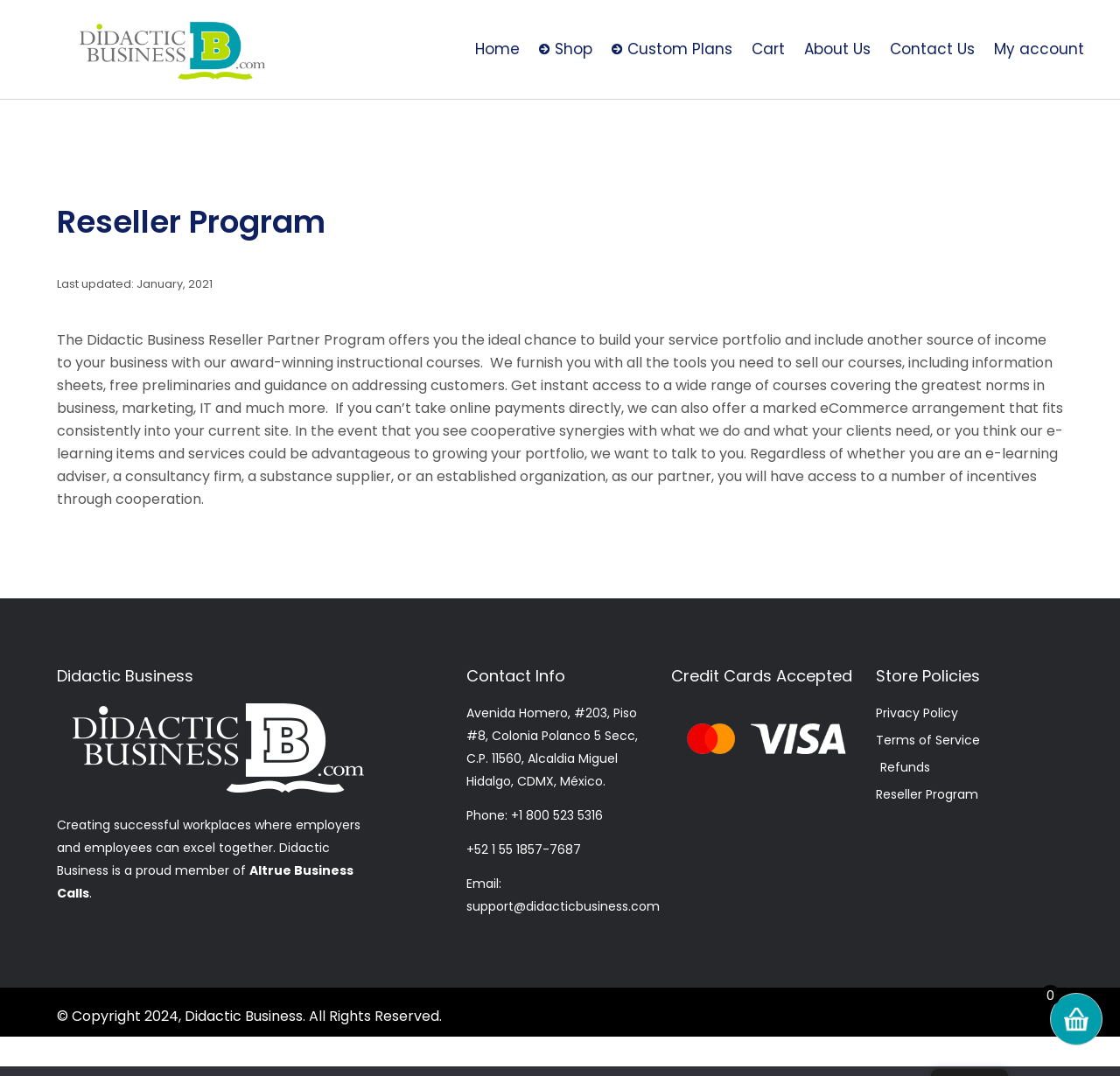Answer succinctly with a single word or phrase:
What is the copyright year of Didactic Business?

2024